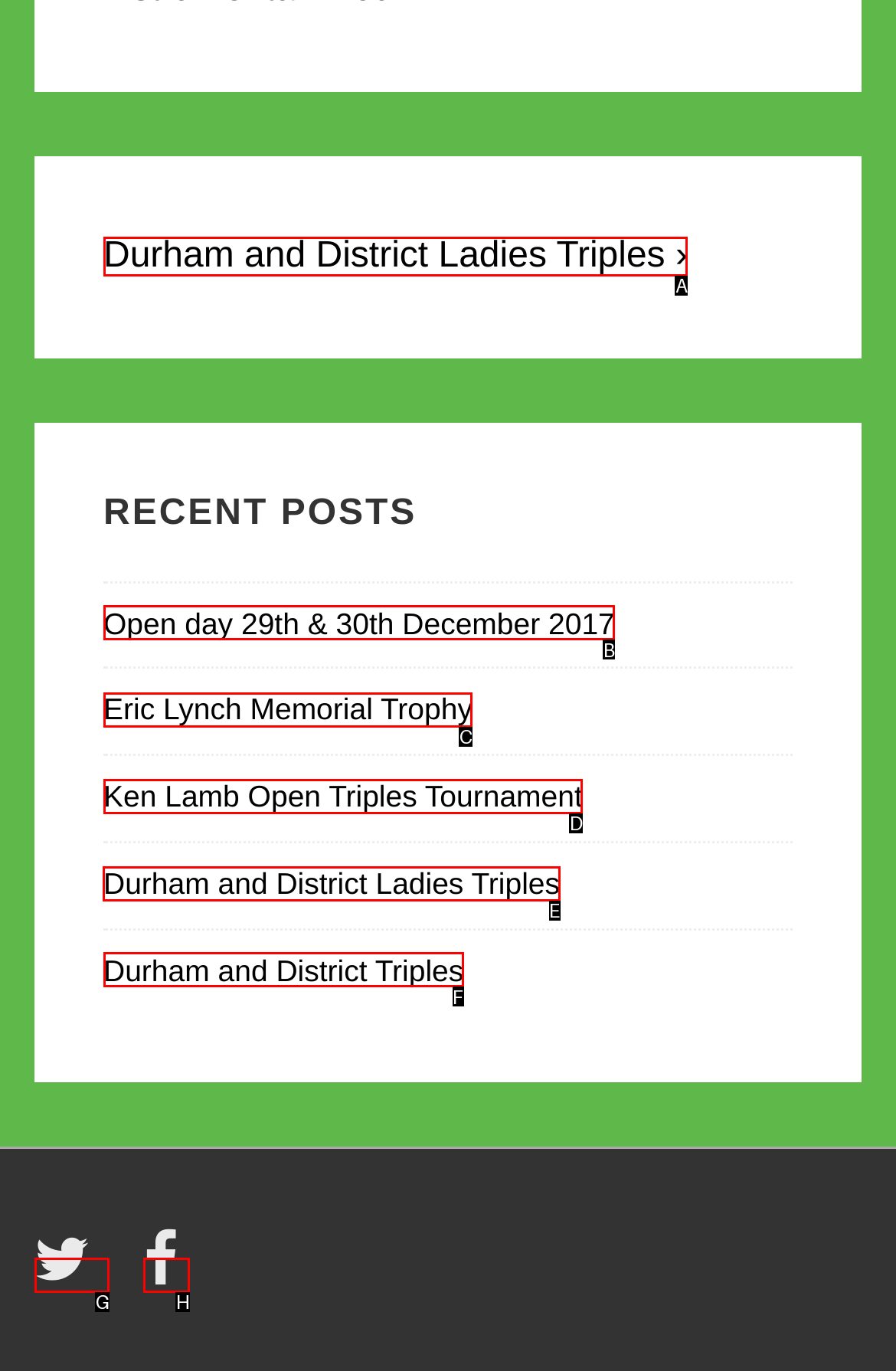Indicate which HTML element you need to click to complete the task: Go to the 'Durham and District Ladies Triples' page. Provide the letter of the selected option directly.

E